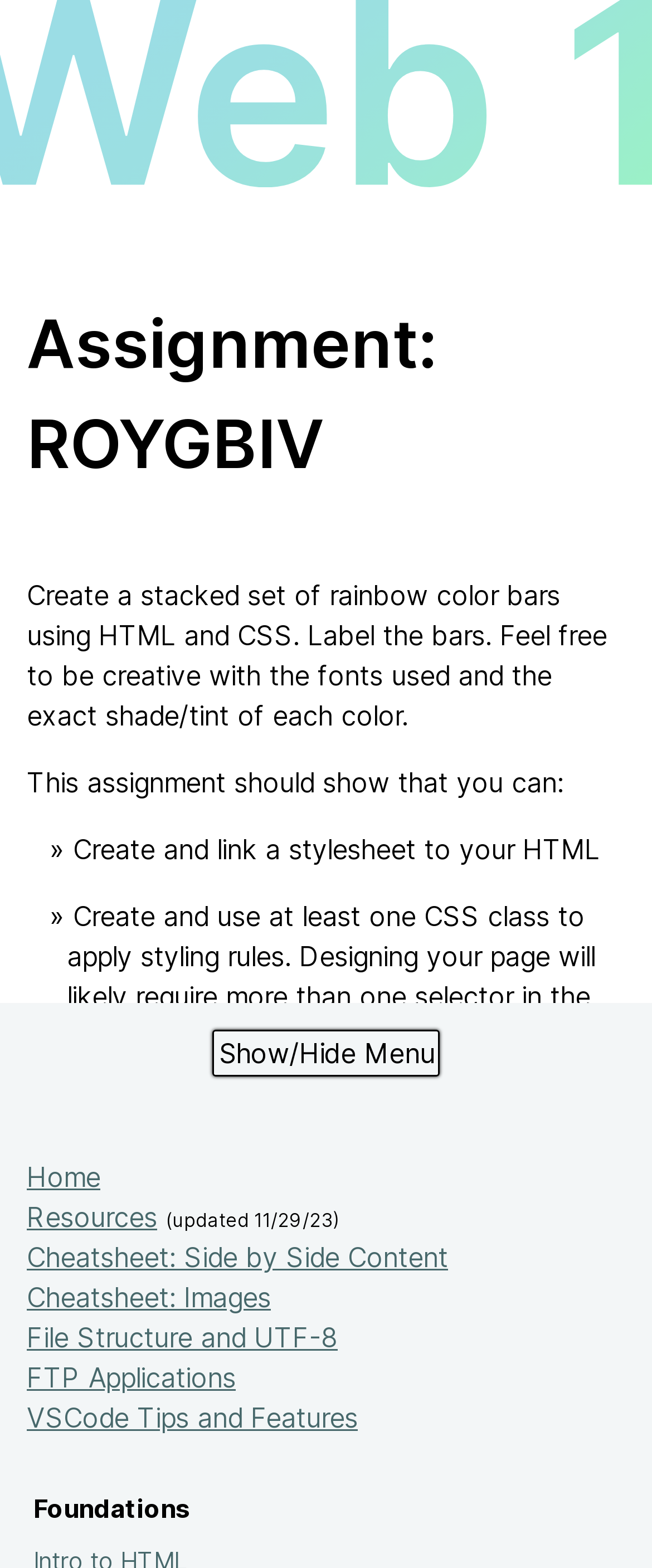Answer with a single word or phrase: 
How many requirements are listed for the assignment?

3